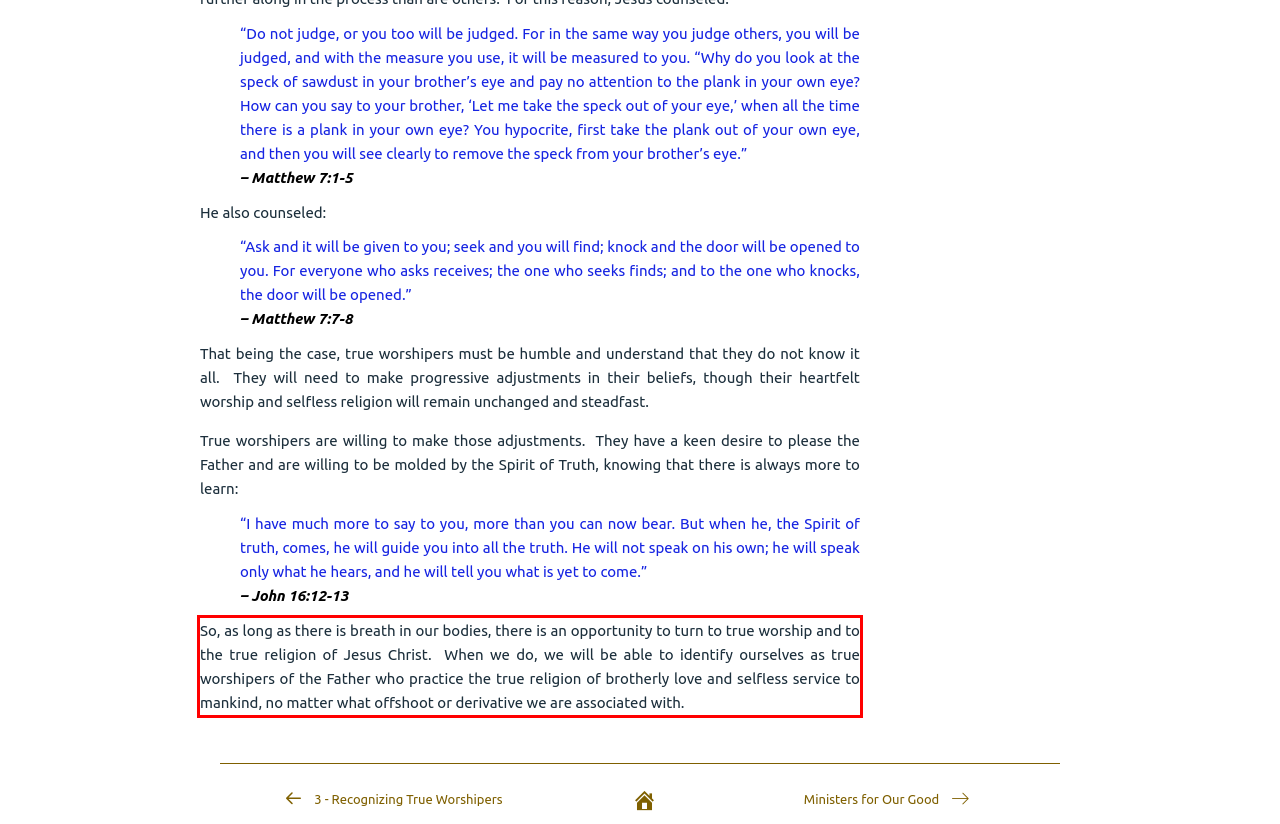The screenshot you have been given contains a UI element surrounded by a red rectangle. Use OCR to read and extract the text inside this red rectangle.

So, as long as there is breath in our bodies, there is an opportunity to turn to true worship and to the true religion of Jesus Christ. When we do, we will be able to identify ourselves as true worshipers of the Father who practice the true religion of brotherly love and selfless service to mankind, no matter what offshoot or derivative we are associated with.